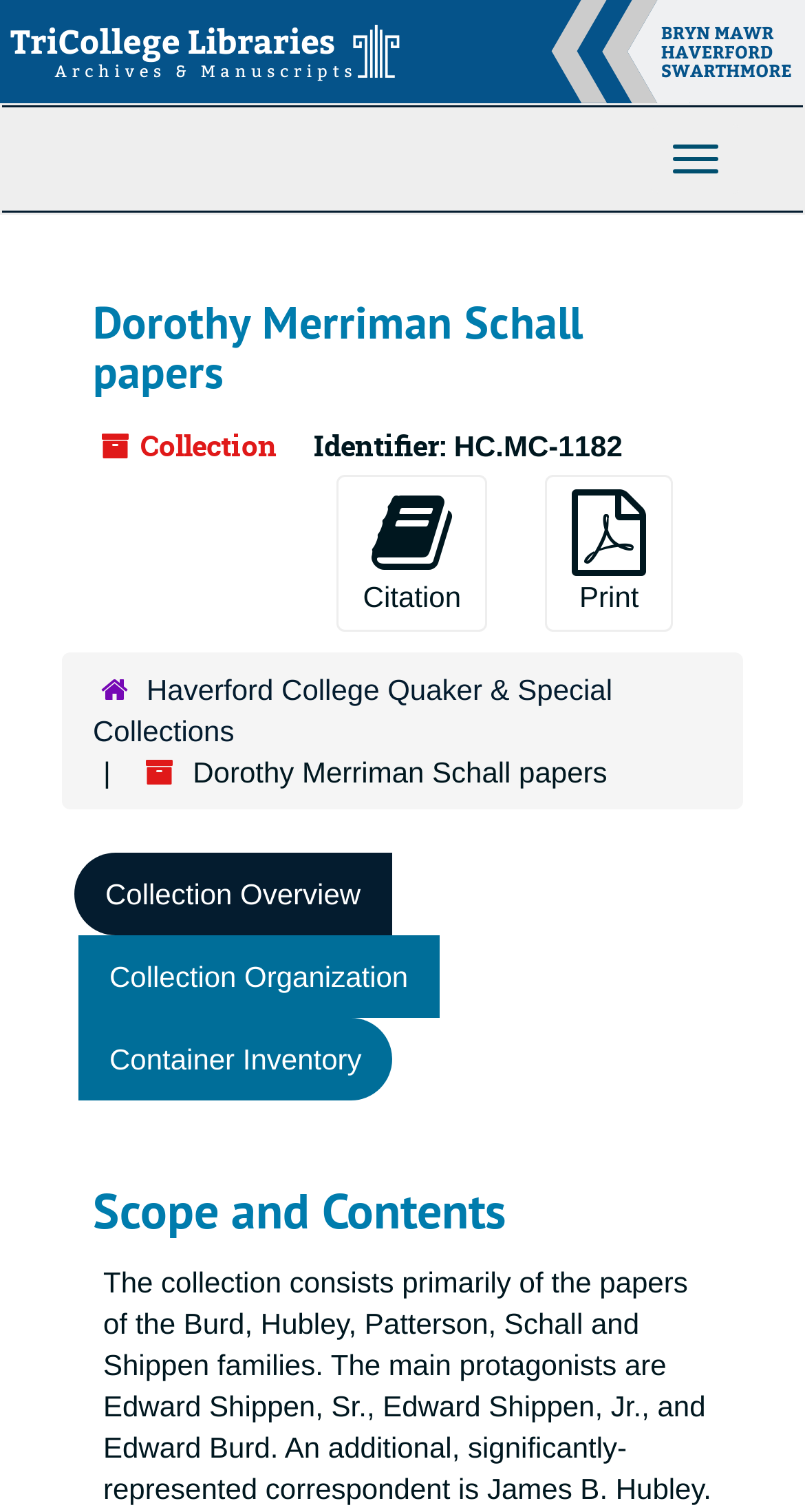Please answer the following question using a single word or phrase: 
What are the page actions available?

Citation, Print